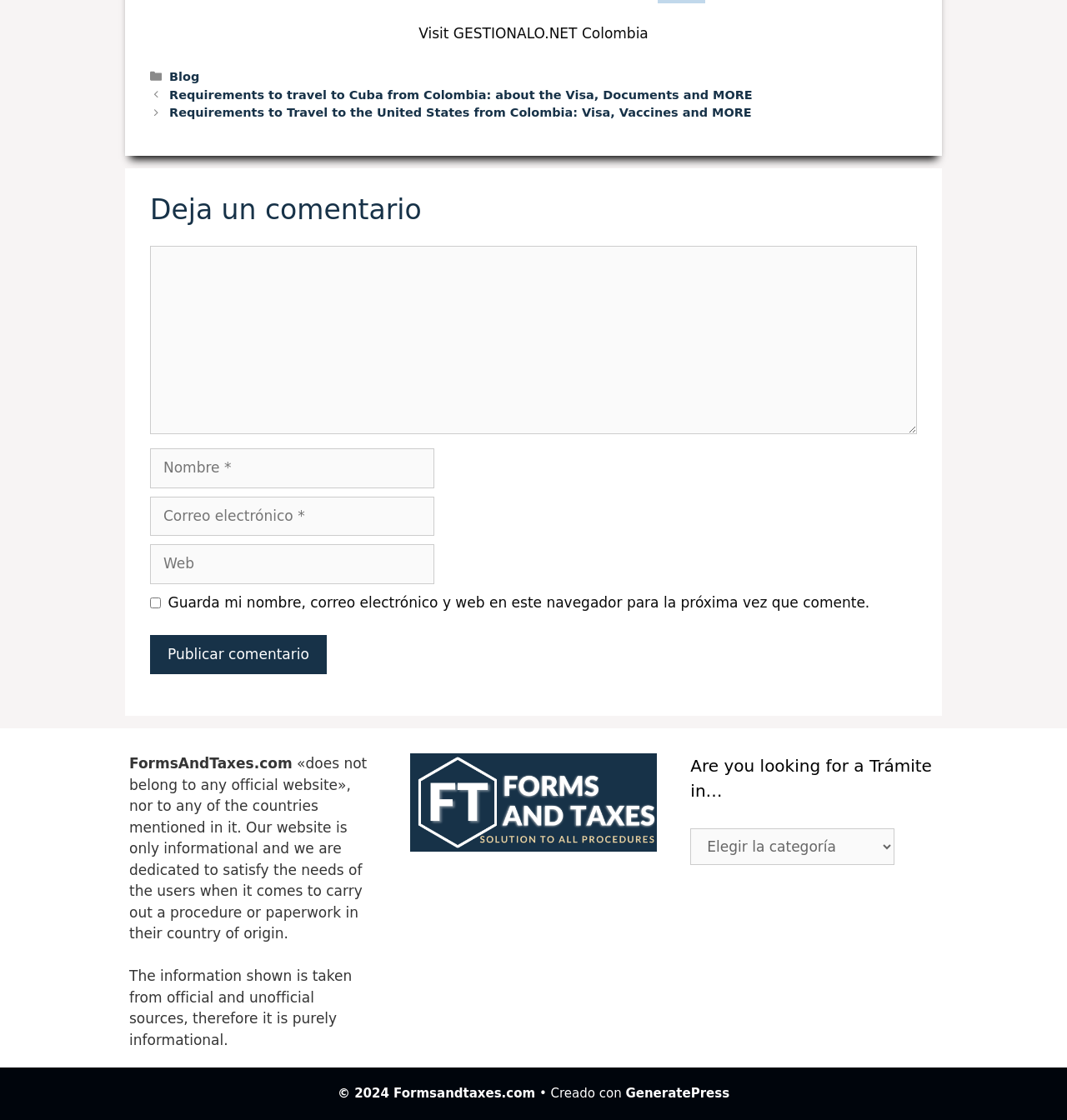What is the purpose of the checkbox in the comment section?
Using the image, respond with a single word or phrase.

To save name, email, and web for next time